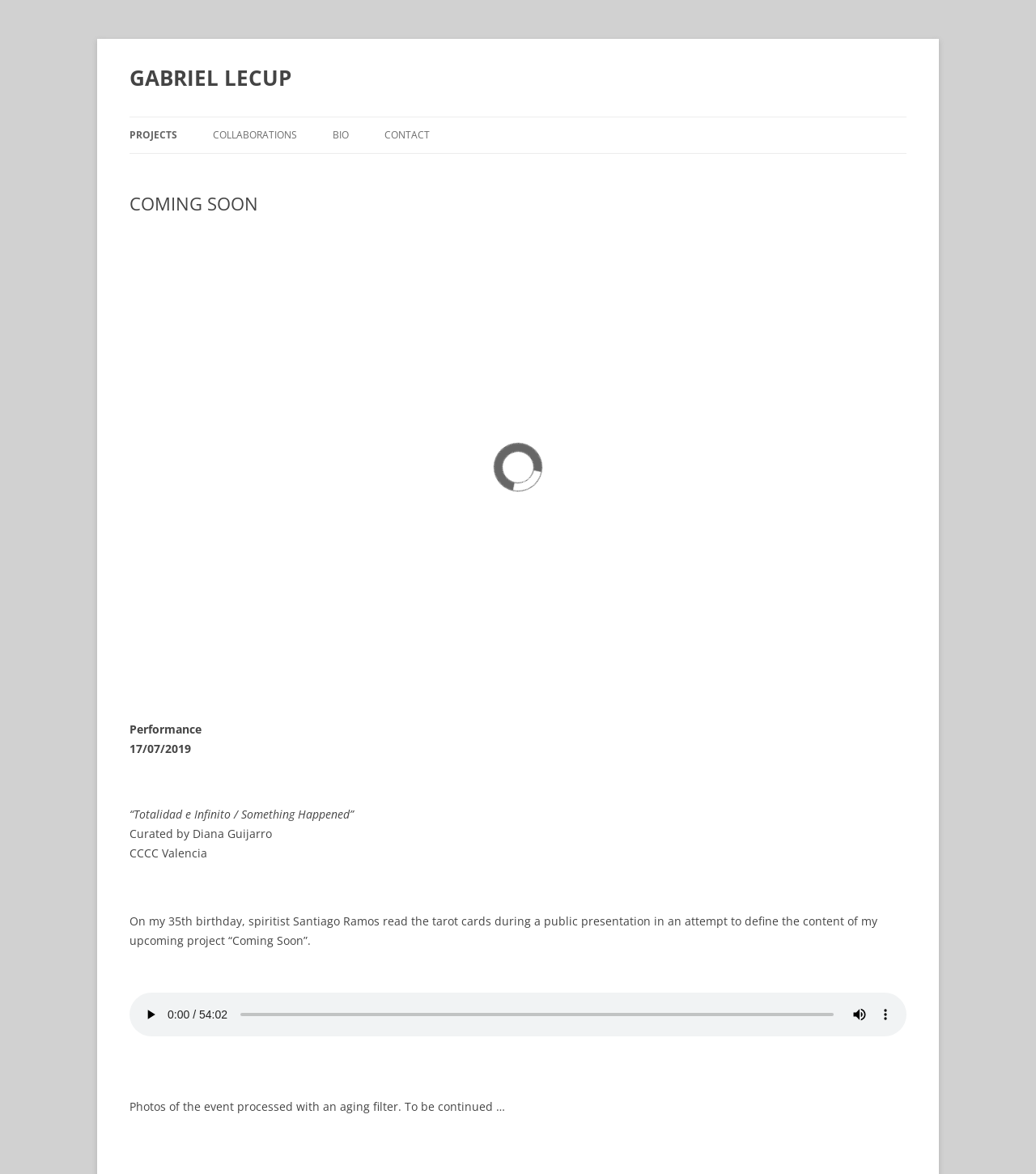Please provide a brief answer to the following inquiry using a single word or phrase:
What is the name of the first project?

REDUCCIÓN DE LAS LETRAS Y ARTE PARA ENSEÑAR A HABLAR A LOS ROBOTS